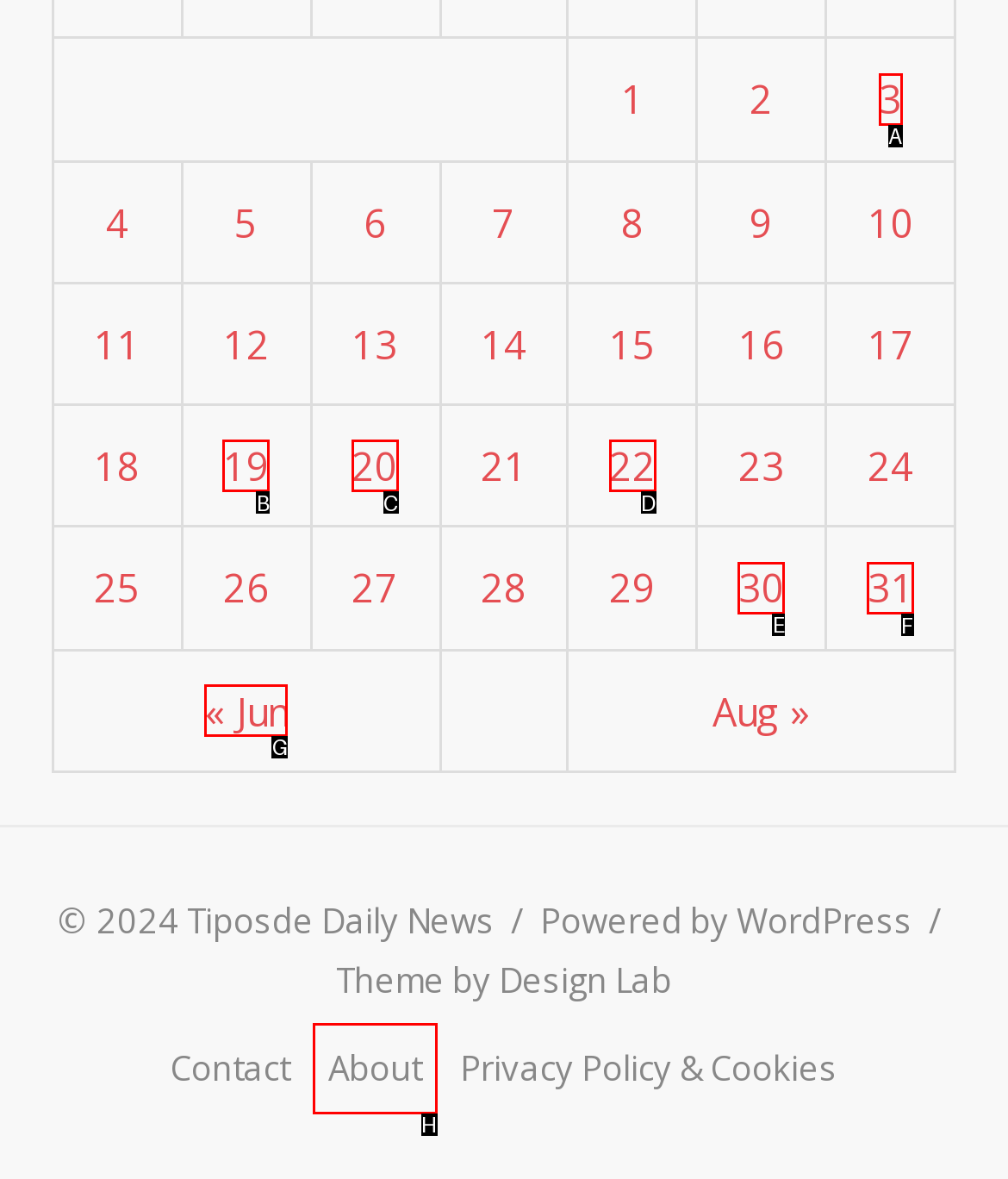Choose the HTML element you need to click to achieve the following task: Click on Facebook
Respond with the letter of the selected option from the given choices directly.

None